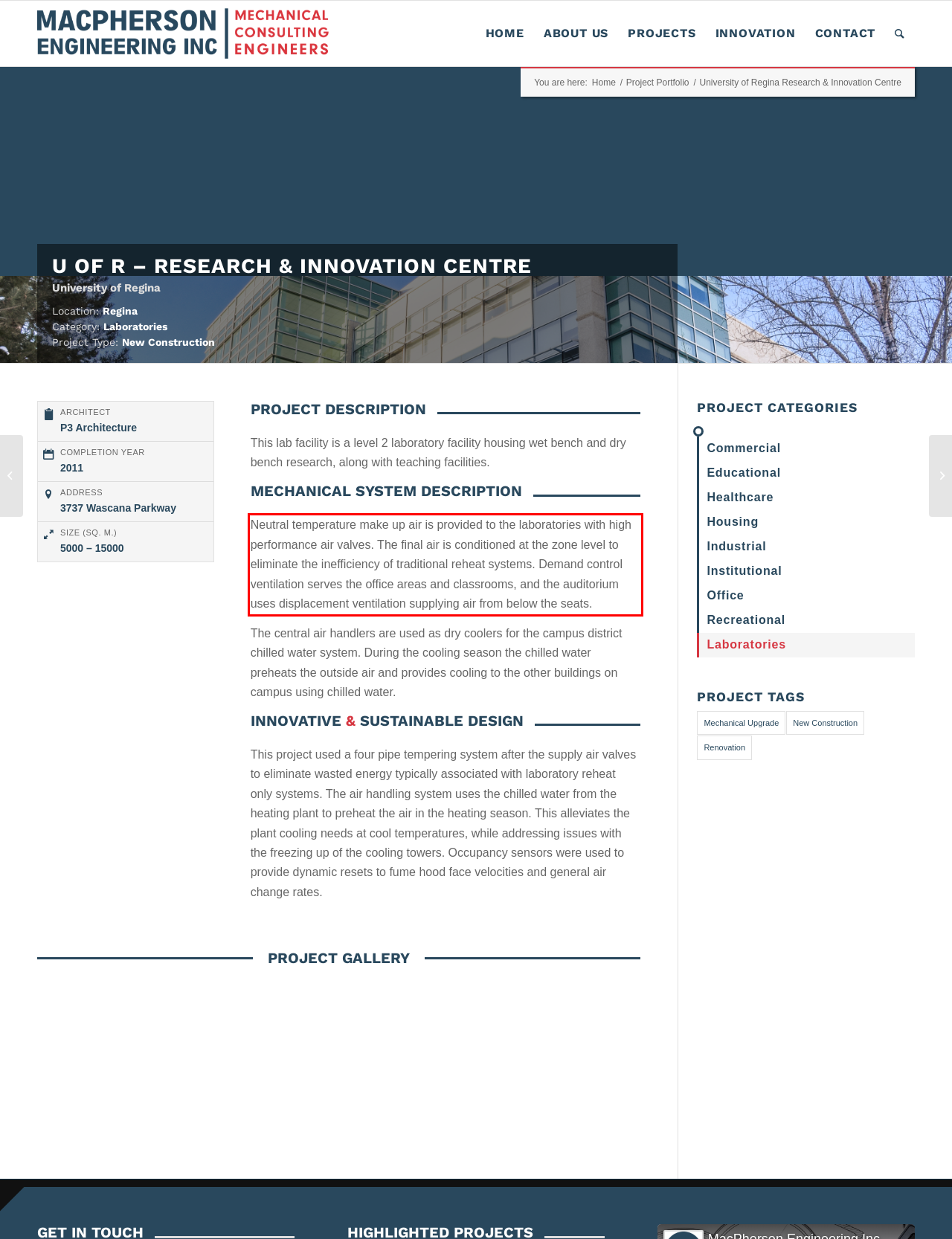Observe the screenshot of the webpage, locate the red bounding box, and extract the text content within it.

Neutral temperature make up air is provided to the laboratories with high performance air valves. The final air is conditioned at the zone level to eliminate the inefficiency of traditional reheat systems. Demand control ventilation serves the office areas and classrooms, and the auditorium uses displacement ventilation supplying air from below the seats.